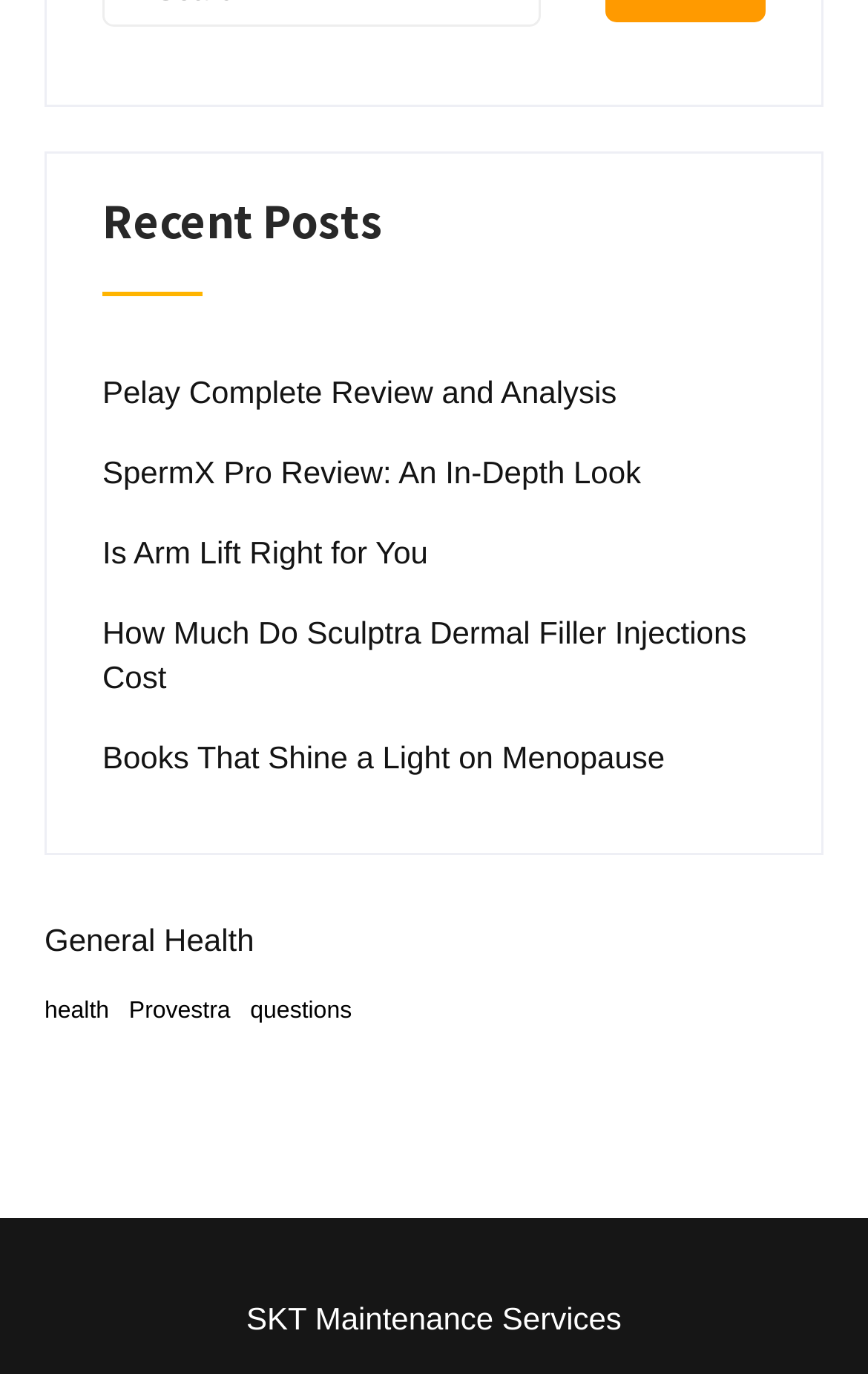Identify the bounding box for the described UI element. Provide the coordinates in (top-left x, top-left y, bottom-right x, bottom-right y) format with values ranging from 0 to 1: Pelay Complete Review and Analysis

[0.118, 0.268, 0.711, 0.301]